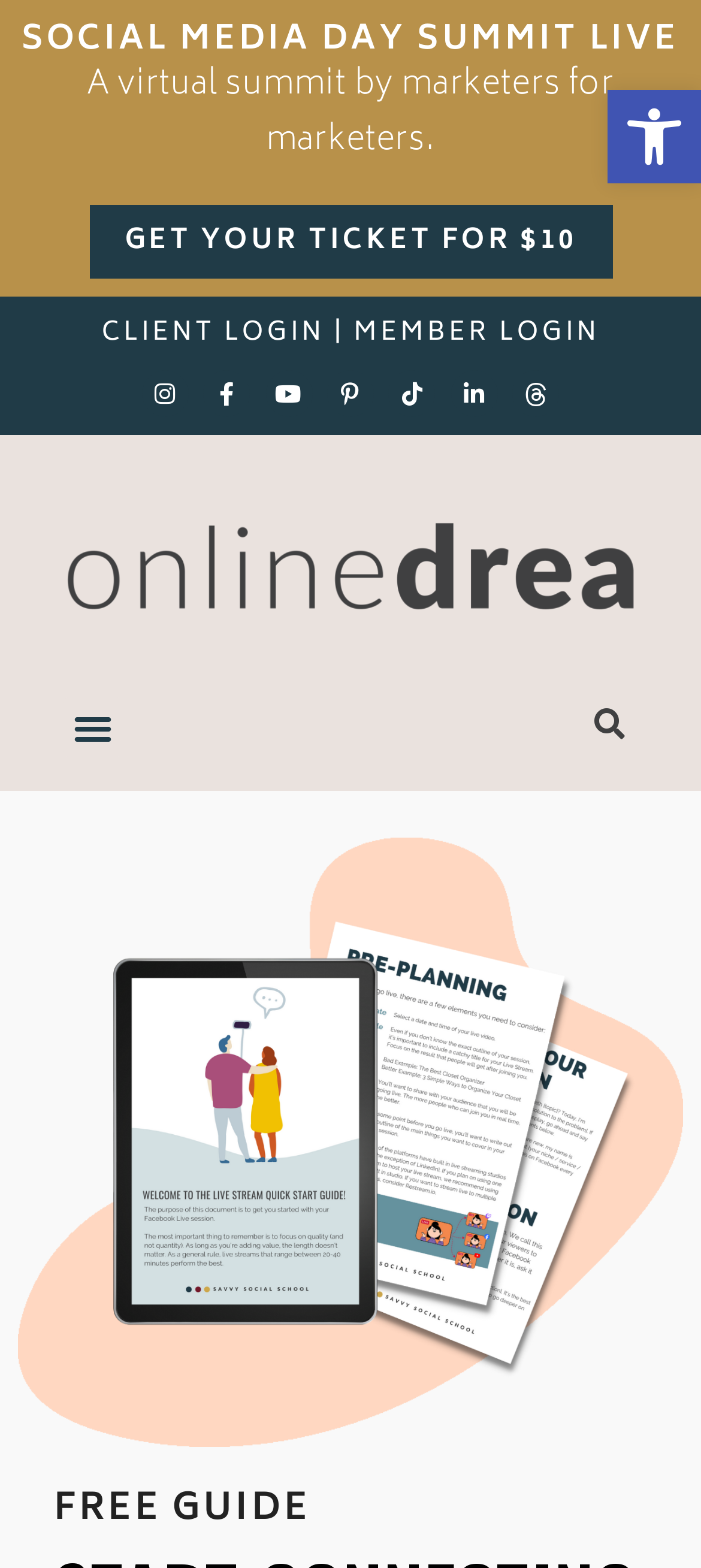What is the purpose of the button 'Menu Toggle'?
Give a detailed and exhaustive answer to the question.

I found the answer by looking at the button 'Menu Toggle' in the header section, which suggests that its purpose is to toggle the menu, likely to show or hide additional options.